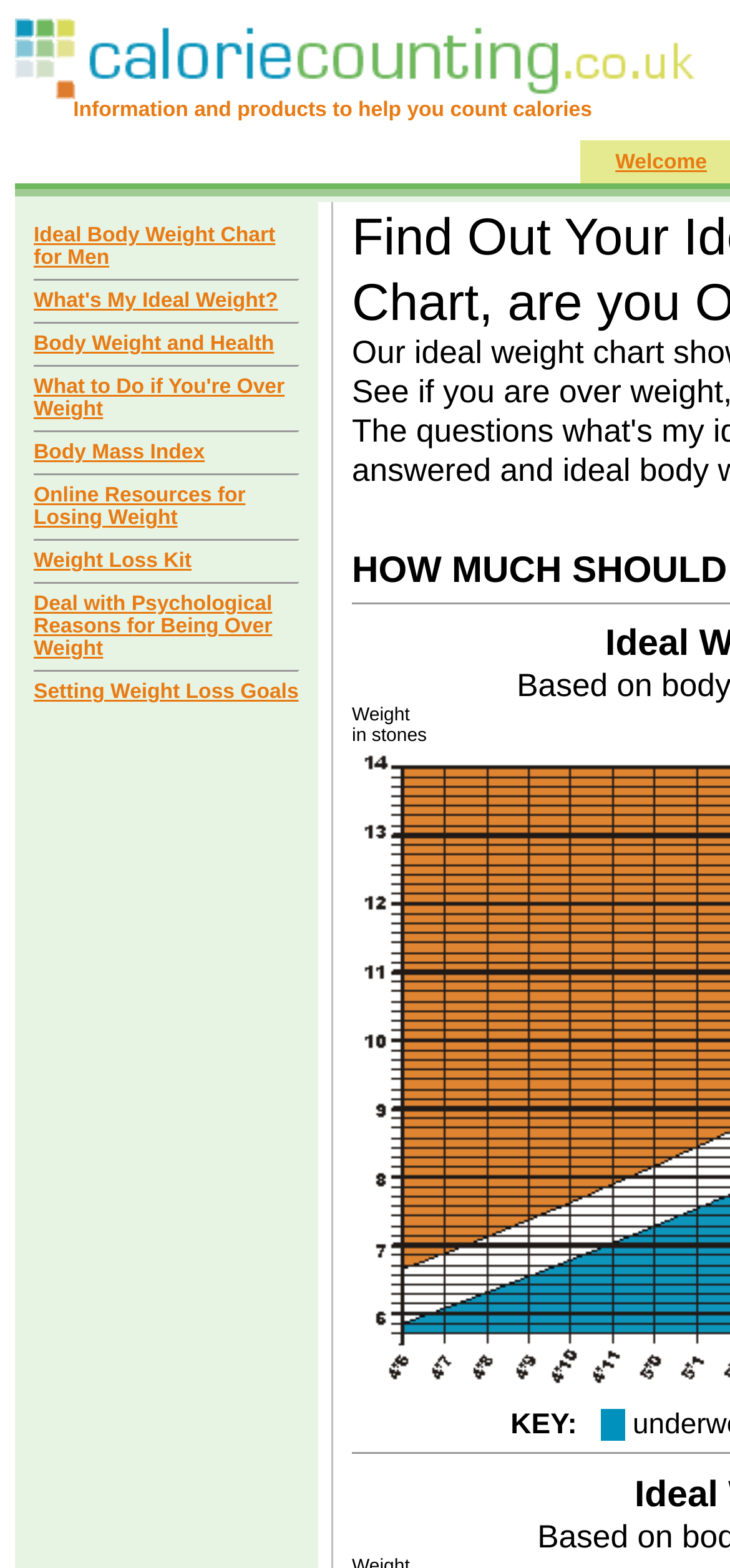What is the orientation of the separators?
From the image, respond using a single word or phrase.

Horizontal